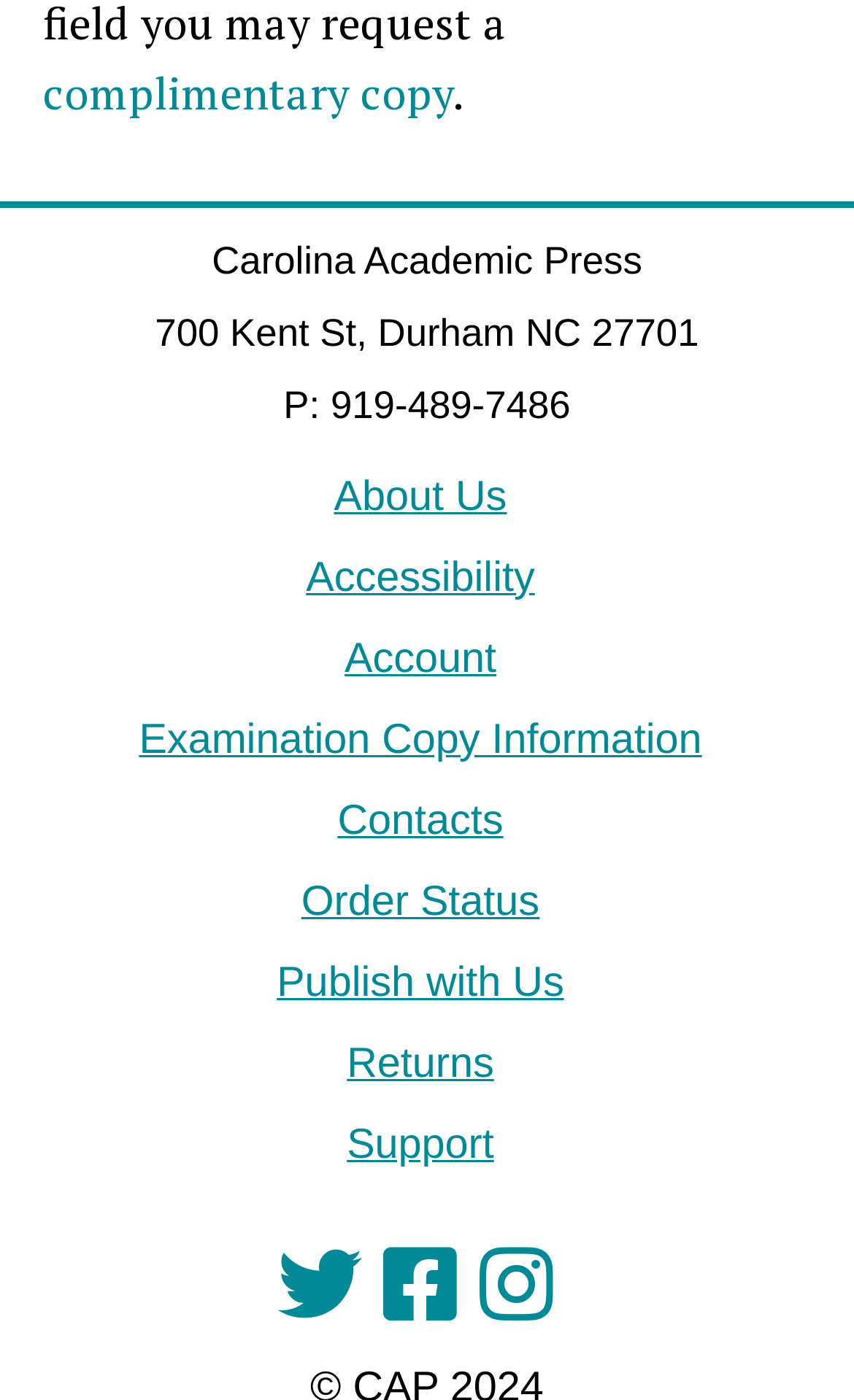Provide the bounding box coordinates for the area that should be clicked to complete the instruction: "Contact the company".

[0.354, 0.569, 0.646, 0.605]